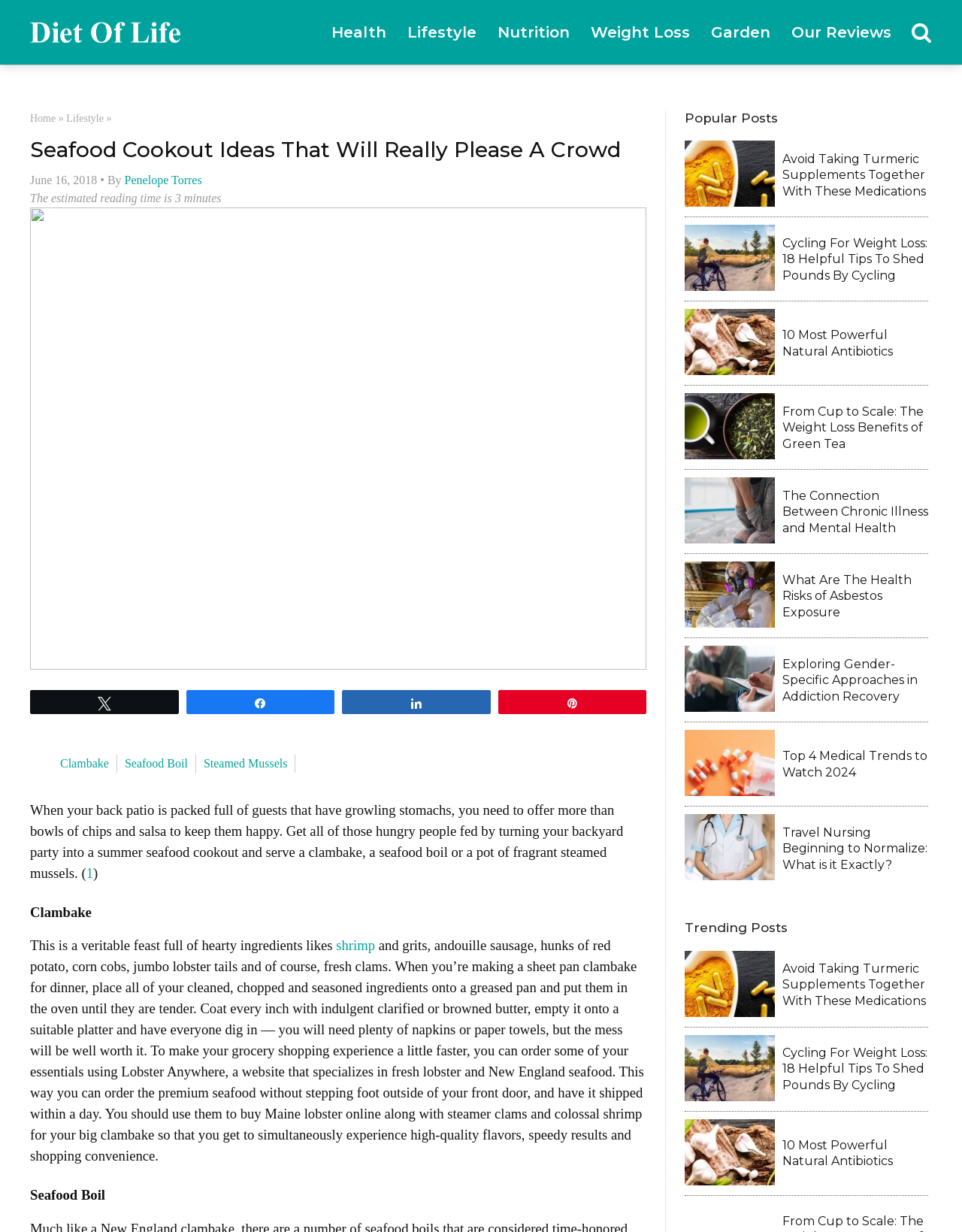Please find the main title text of this webpage.

Seafood Cookout Ideas That Will Really Please A Crowd